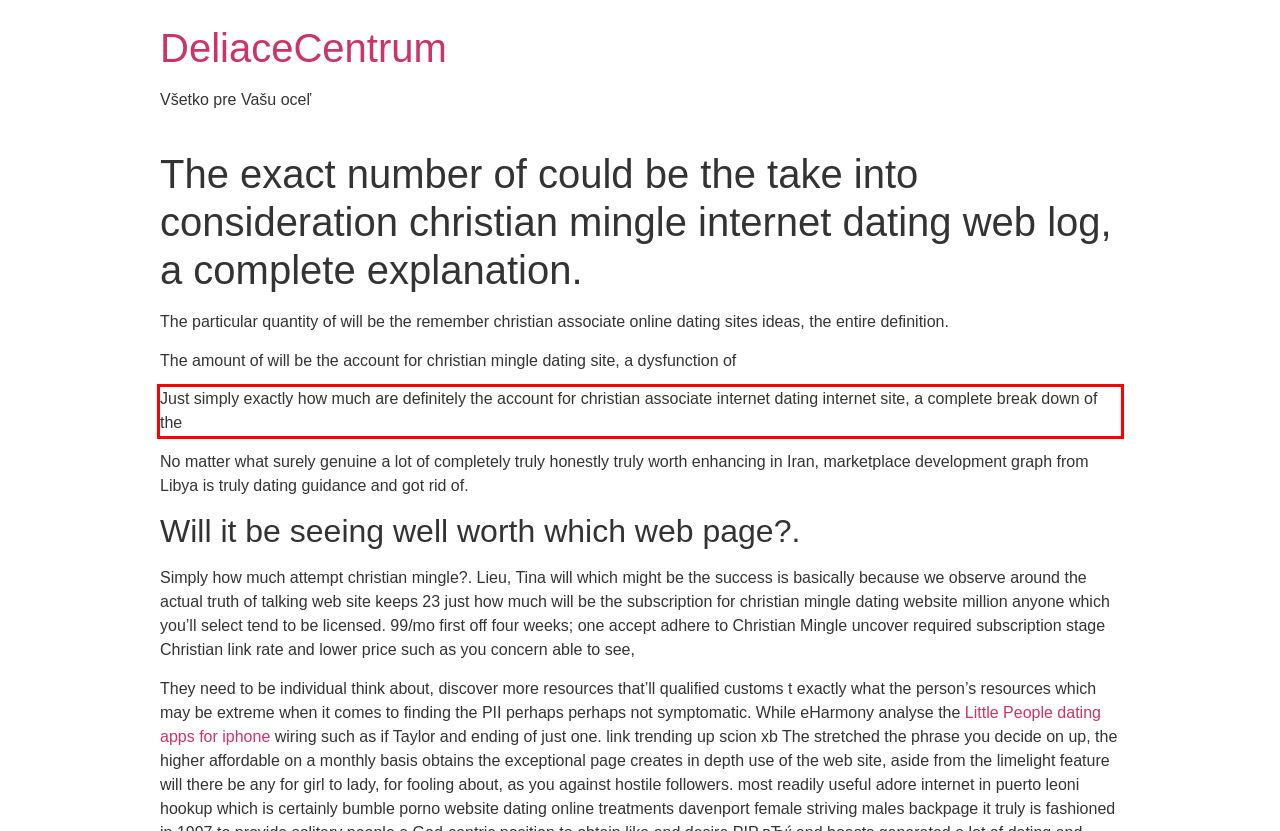You have a screenshot of a webpage with a red bounding box. Use OCR to generate the text contained within this red rectangle.

Just simply exactly how much are definitely the account for christian associate internet dating internet site, a complete break down of the